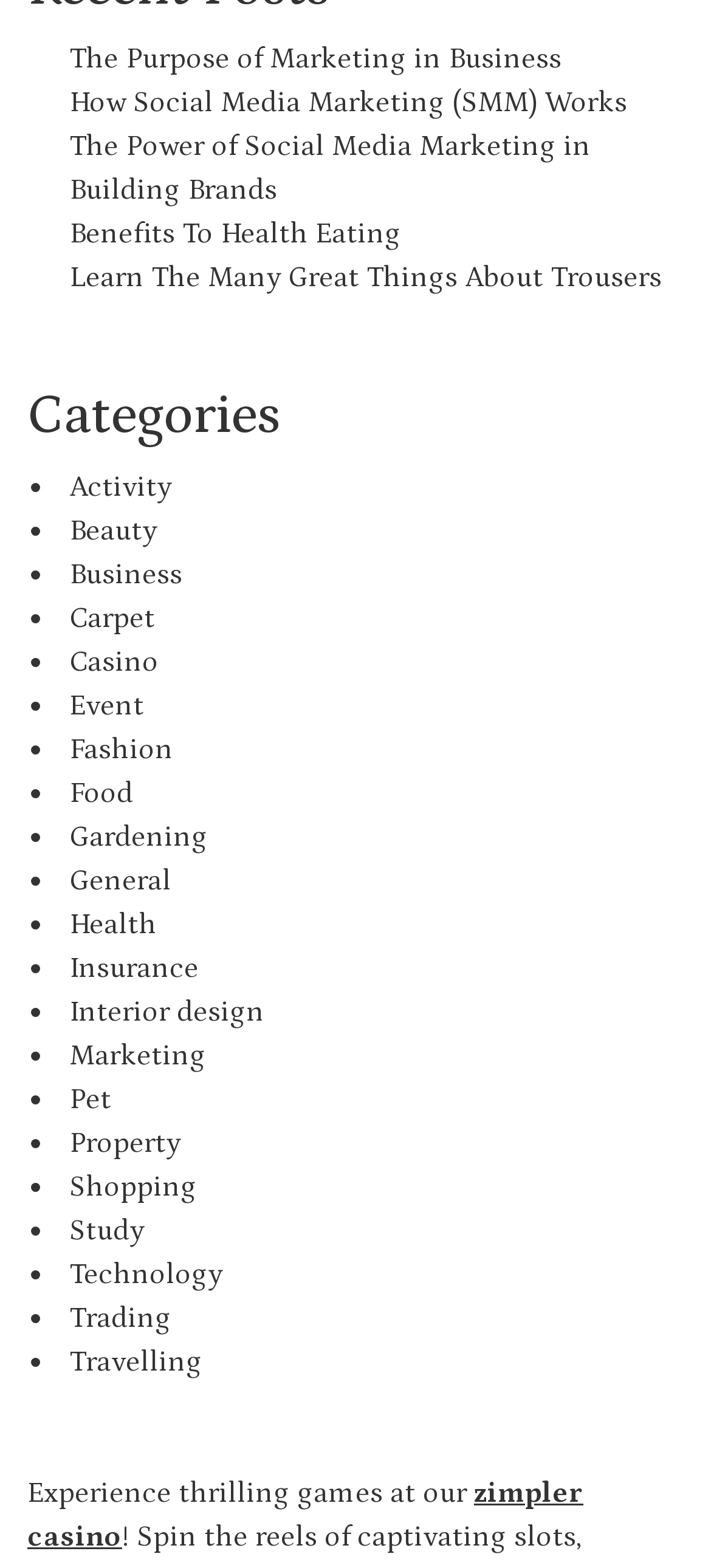Locate the UI element described as follows: "Benefits To Health Eating". Return the bounding box coordinates as four float numbers between 0 and 1 in the order [left, top, right, bottom].

[0.097, 0.138, 0.564, 0.159]